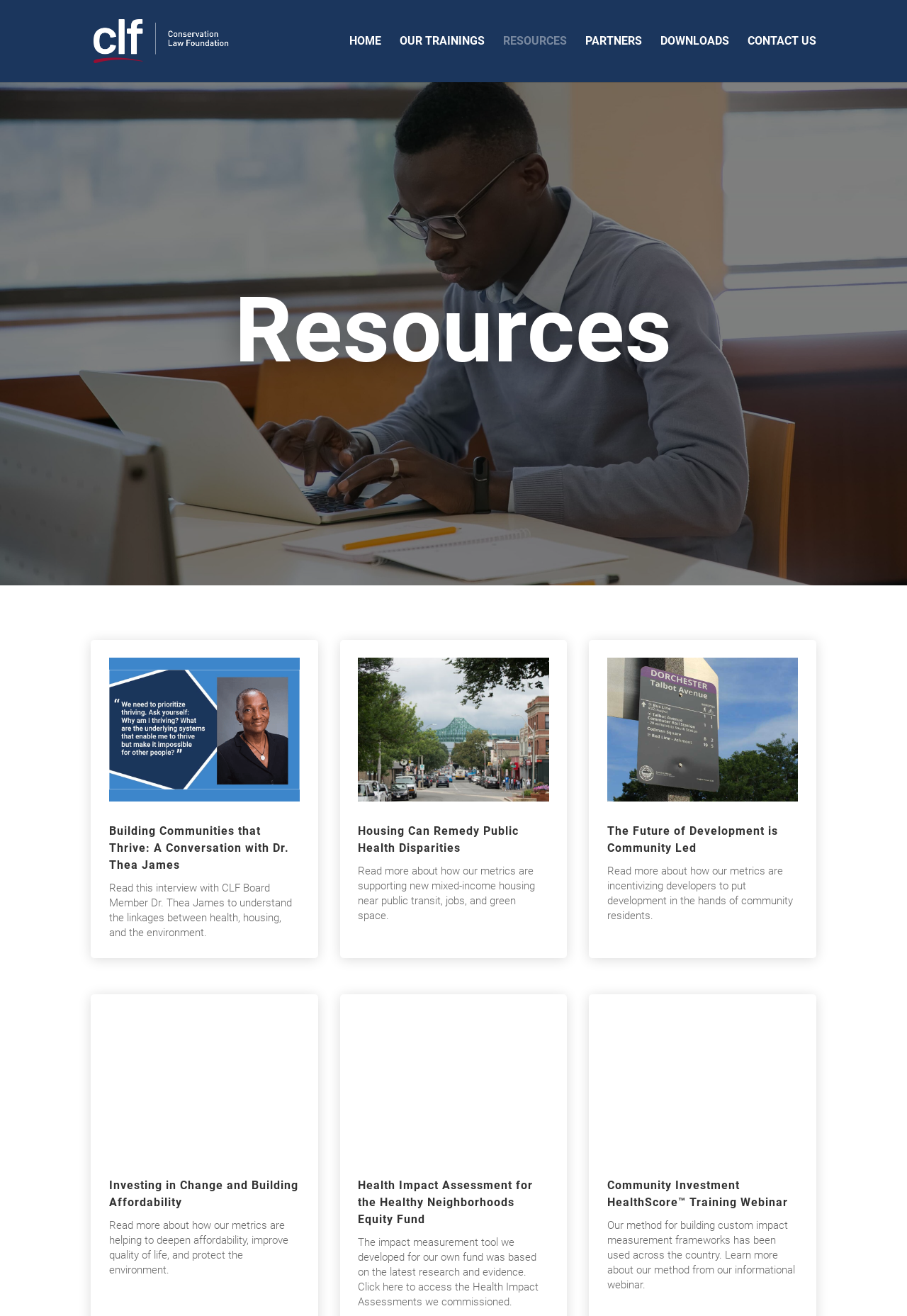Please identify the coordinates of the bounding box that should be clicked to fulfill this instruction: "Go to HOME page".

[0.385, 0.027, 0.42, 0.062]